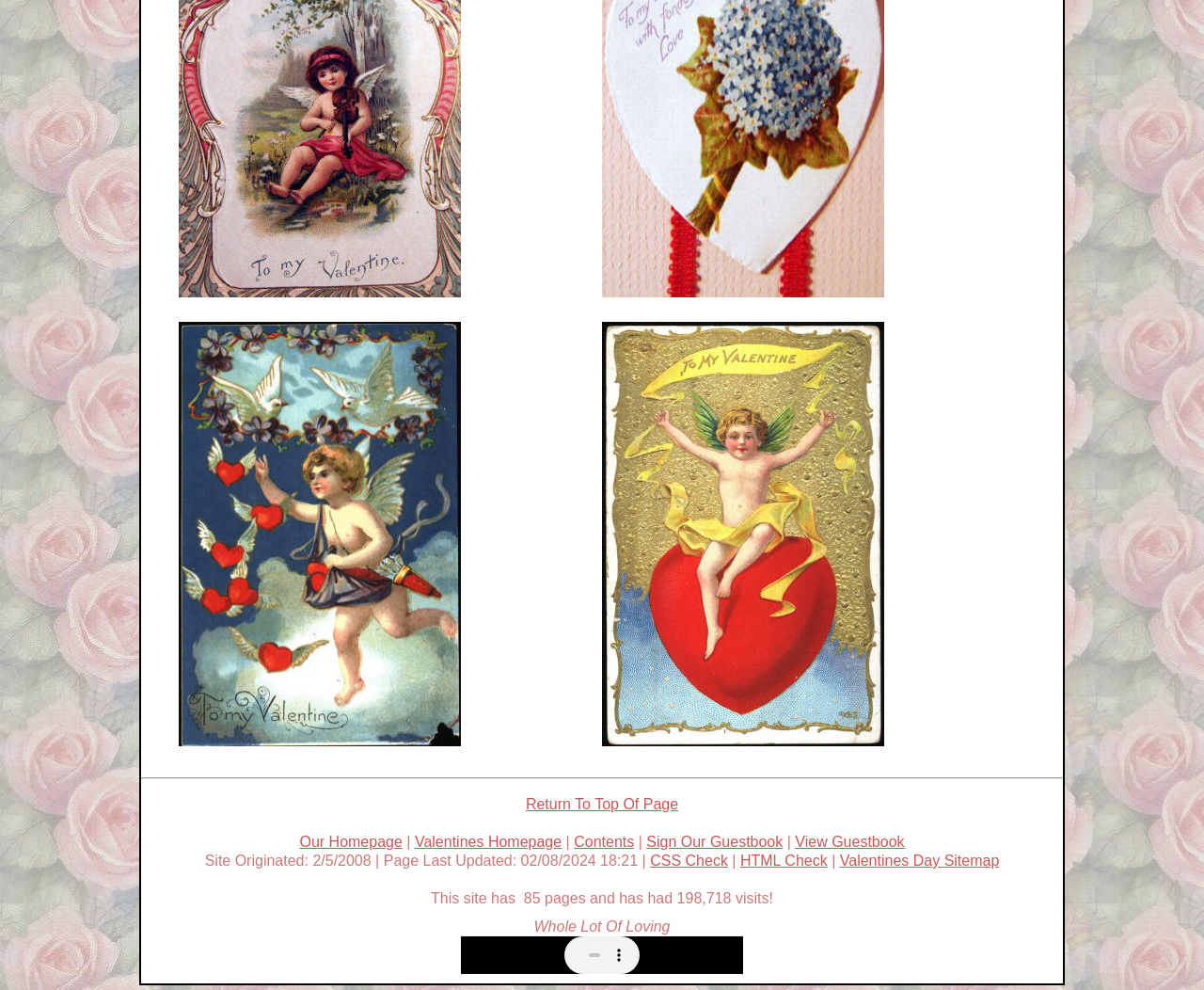Could you highlight the region that needs to be clicked to execute the instruction: "Check the 'Valentines Day Sitemap'"?

[0.697, 0.861, 0.83, 0.877]